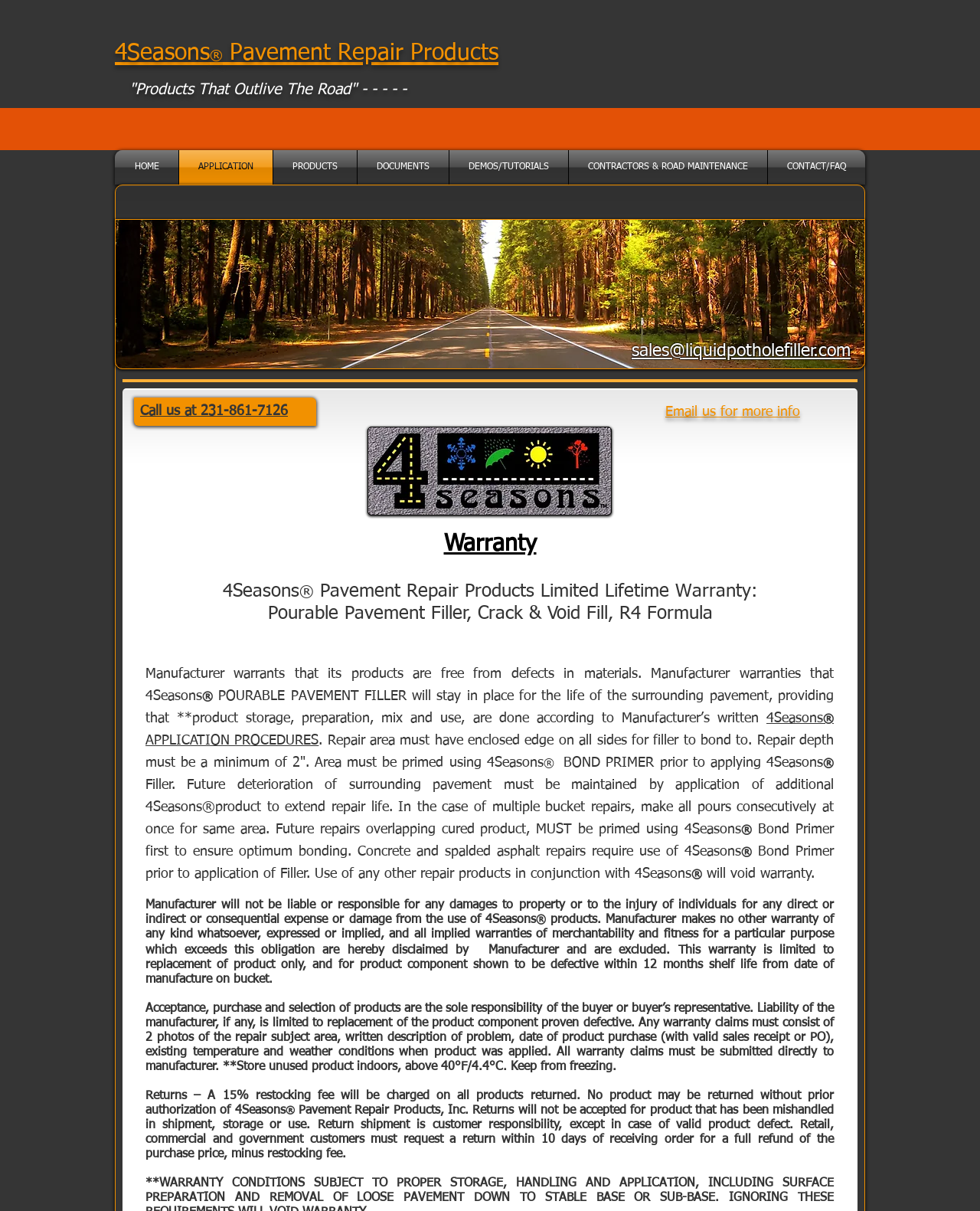Write a detailed summary of the webpage, including text, images, and layout.

This webpage is about 4Seasons Pavement Repair Products, specifically their warranty and product information. At the top, there is a heading that reads "4Seasons Pavement Repair Products" followed by a link with the same text. Below this, there is a heading that says "'Products That Outlive The Road' - - - - -" with a link to the same text.

To the left of these headings, there is a slideshow region that takes up the full width of the page. Below the slideshow, there is a navigation menu with links to various sections of the website, including "HOME", "APPLICATION", "PRODUCTS", "DOCUMENTS", "DEMOS/TUTORIALS", "CONTRACTORS & ROAD MAINTENANCE", and "CONTACT/FAQ".

On the right side of the page, there is a section with the company's contact information, including a link to their website, an email address, and a phone number. Below this, there are two headings, one that says "Call us at 231-861-7126" and another that says "Email us for more info", both with links to the same text.

Further down the page, there is a section dedicated to the warranty of 4Seasons Pavement Repair Products. This section has several headings, including "Warranty", "4Seasons Pavement Repair Products Limited Lifetime Warranty:", and "Pourable Pavement Filler, Crack & Void Fill, R4 Formula". The warranty text explains the terms and conditions of the warranty, including the requirements for product storage, preparation, mix, and use, as well as the limitations of the warranty.

There are two images on the page, both of which are related to pavement repair products. One is located near the top of the page, and the other is near the bottom.